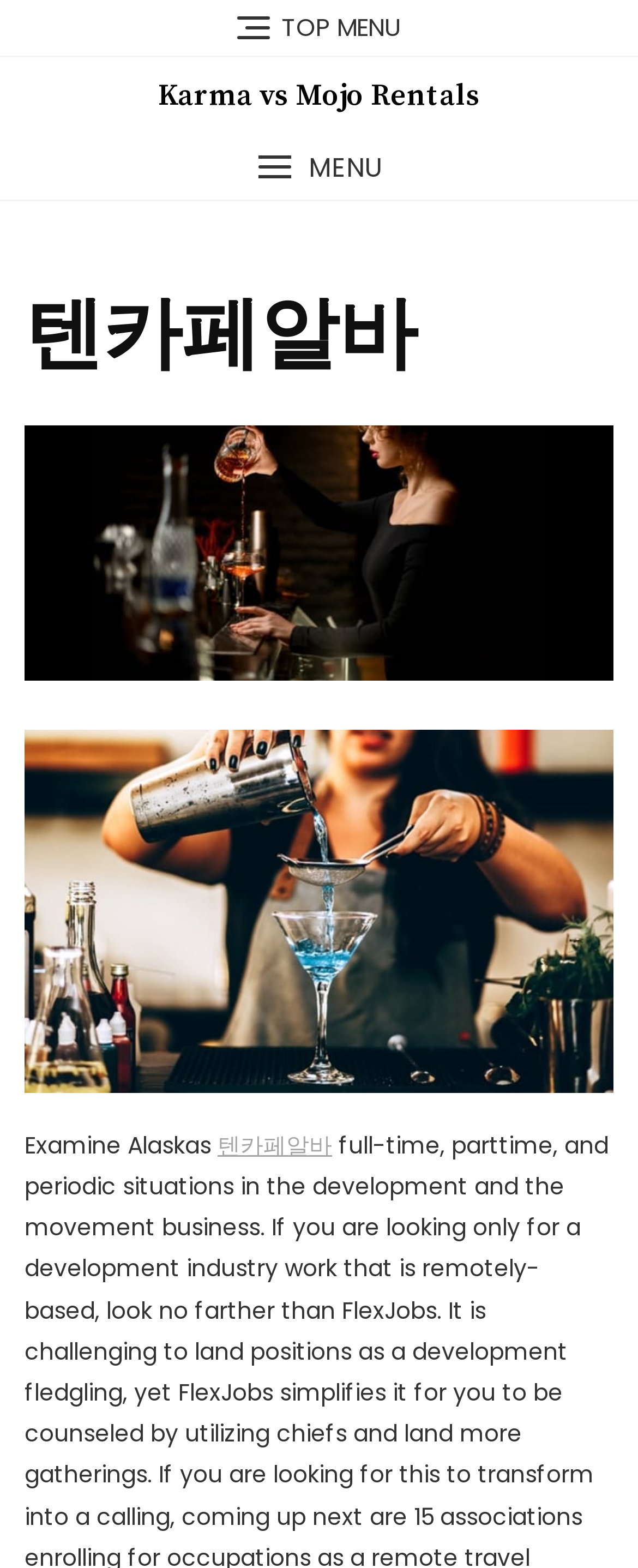What is the name of the company?
Using the image as a reference, answer the question with a short word or phrase.

Karma vs Mojo Rentals